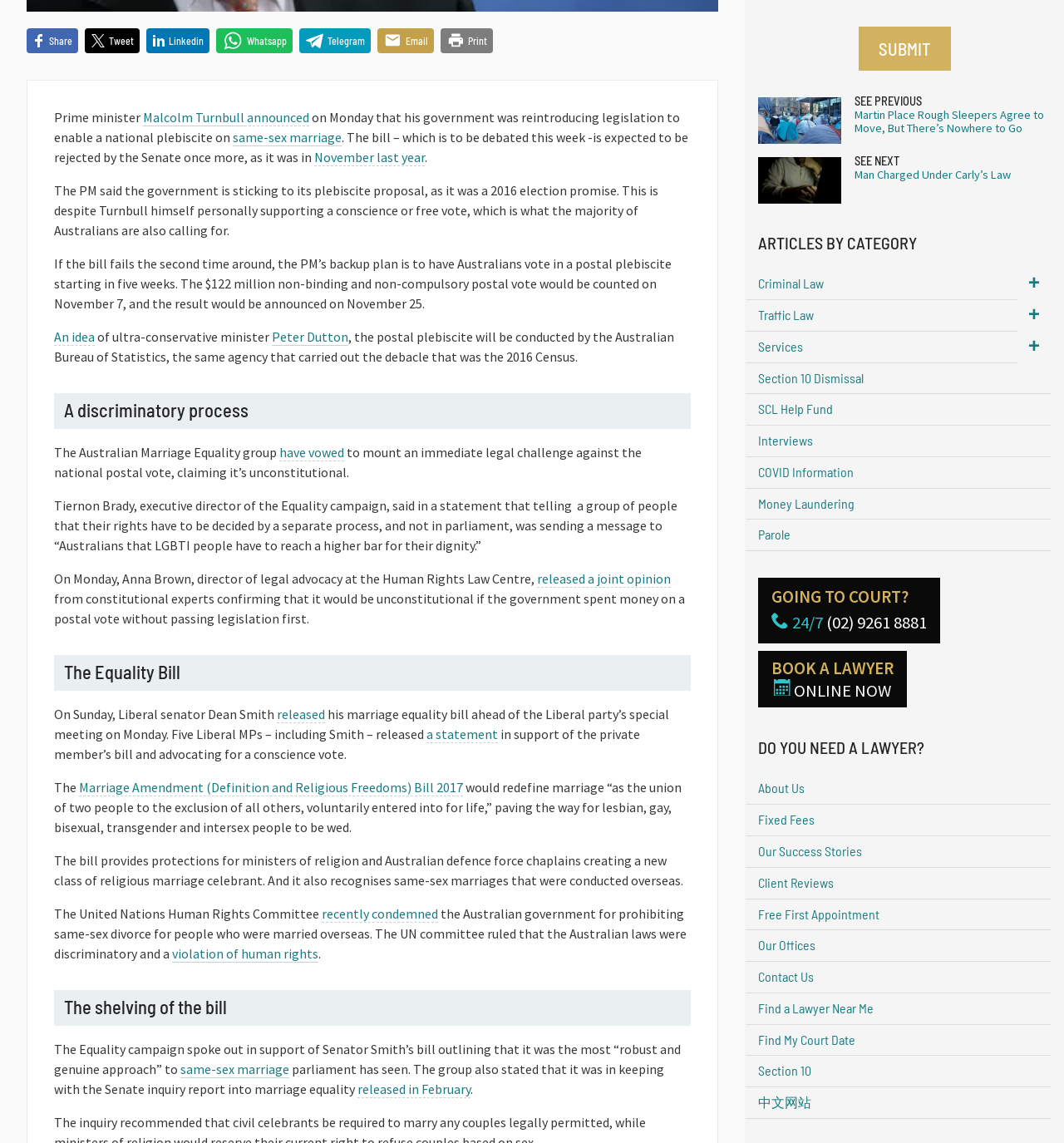Provide the bounding box coordinates for the UI element that is described as: "​".

None